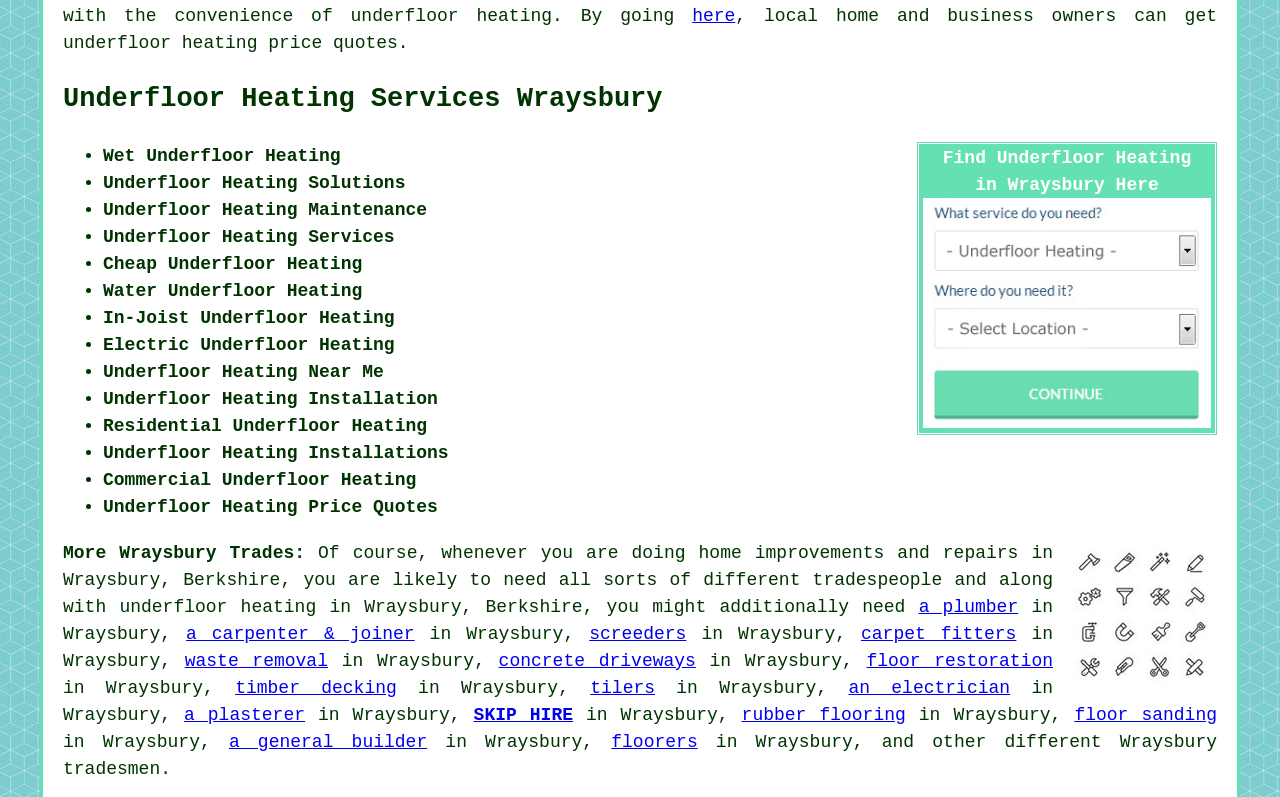Determine the bounding box coordinates of the clickable region to follow the instruction: "Get underfloor heating price quotes".

[0.08, 0.624, 0.342, 0.649]